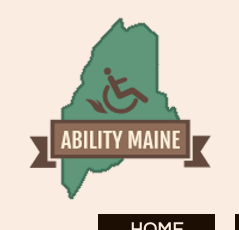Look at the image and answer the question in detail:
What is the symbol of accessibility in the logo?

The logo includes a traditional icon representing accessibility, which is a person in a wheelchair, slightly tilted back, with flames illustrated behind the wheels, symbolizing movement and dynamism.